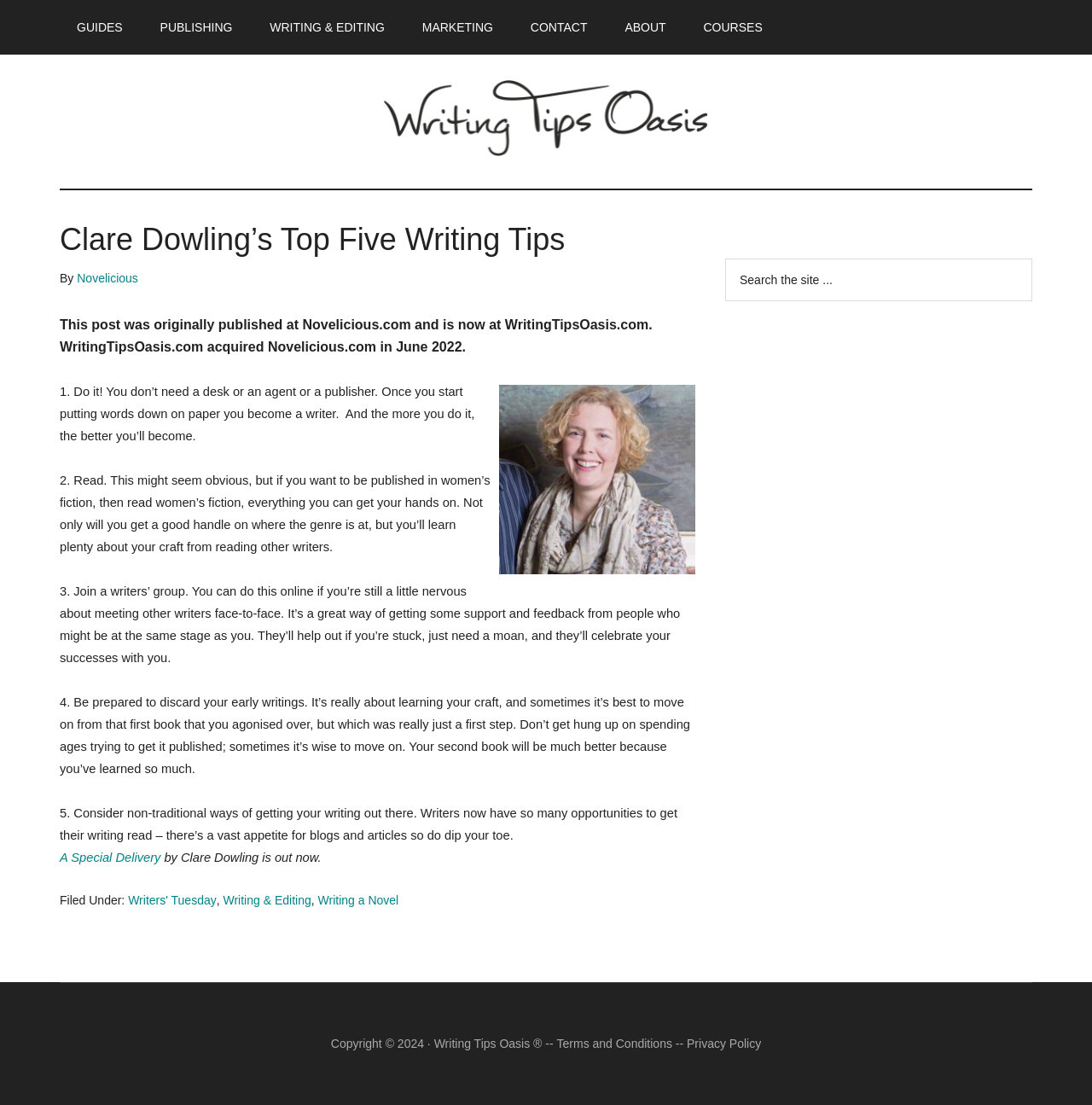Find the bounding box coordinates of the clickable region needed to perform the following instruction: "Read the article by Clare Dowling". The coordinates should be provided as four float numbers between 0 and 1, i.e., [left, top, right, bottom].

[0.449, 0.344, 0.641, 0.533]